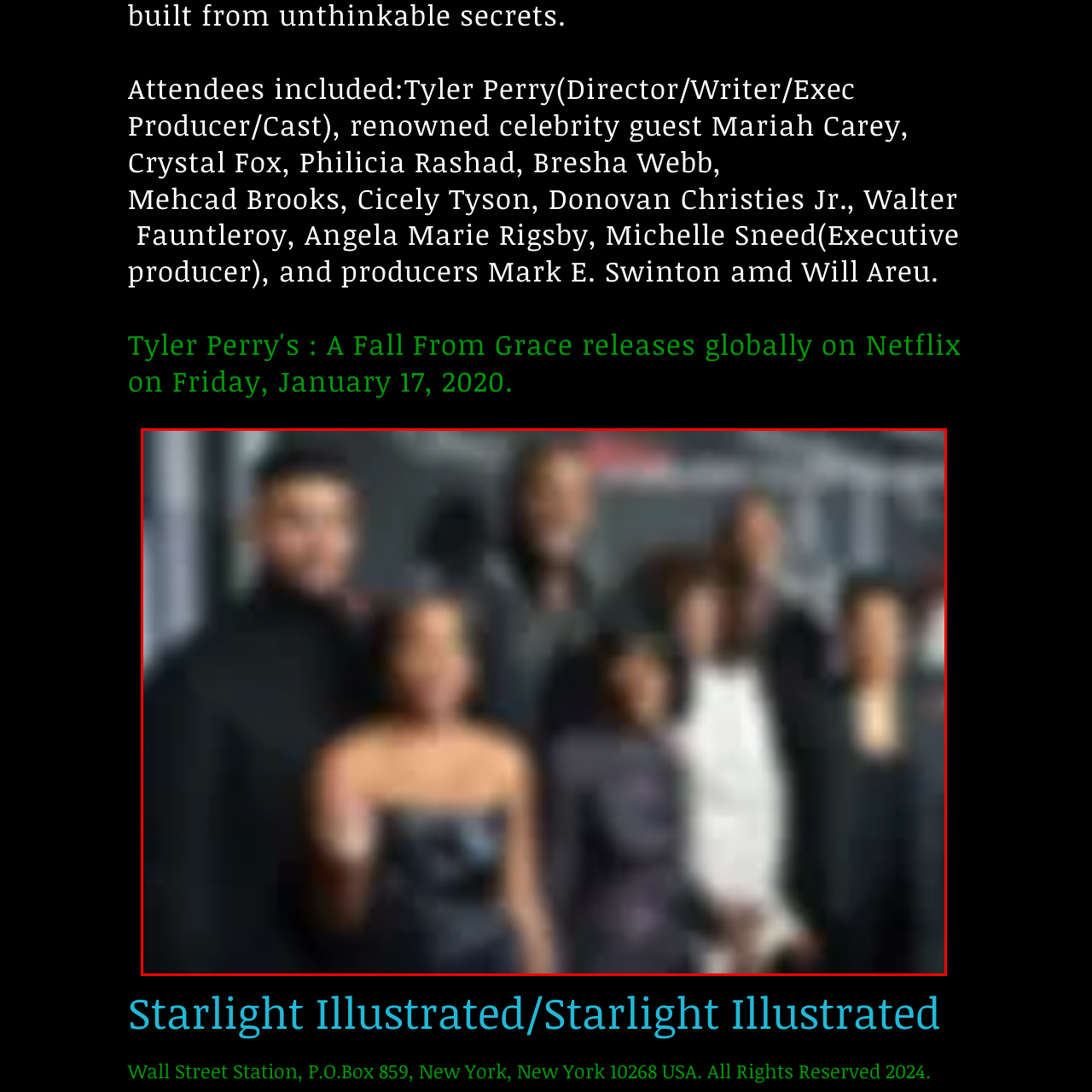What is the atmosphere of the event?
Focus on the content inside the red bounding box and offer a detailed explanation.

The caption describes the atmosphere of the event as 'vibrant', which indicates that the mood is lively and celebratory, typical of a red carpet affair.